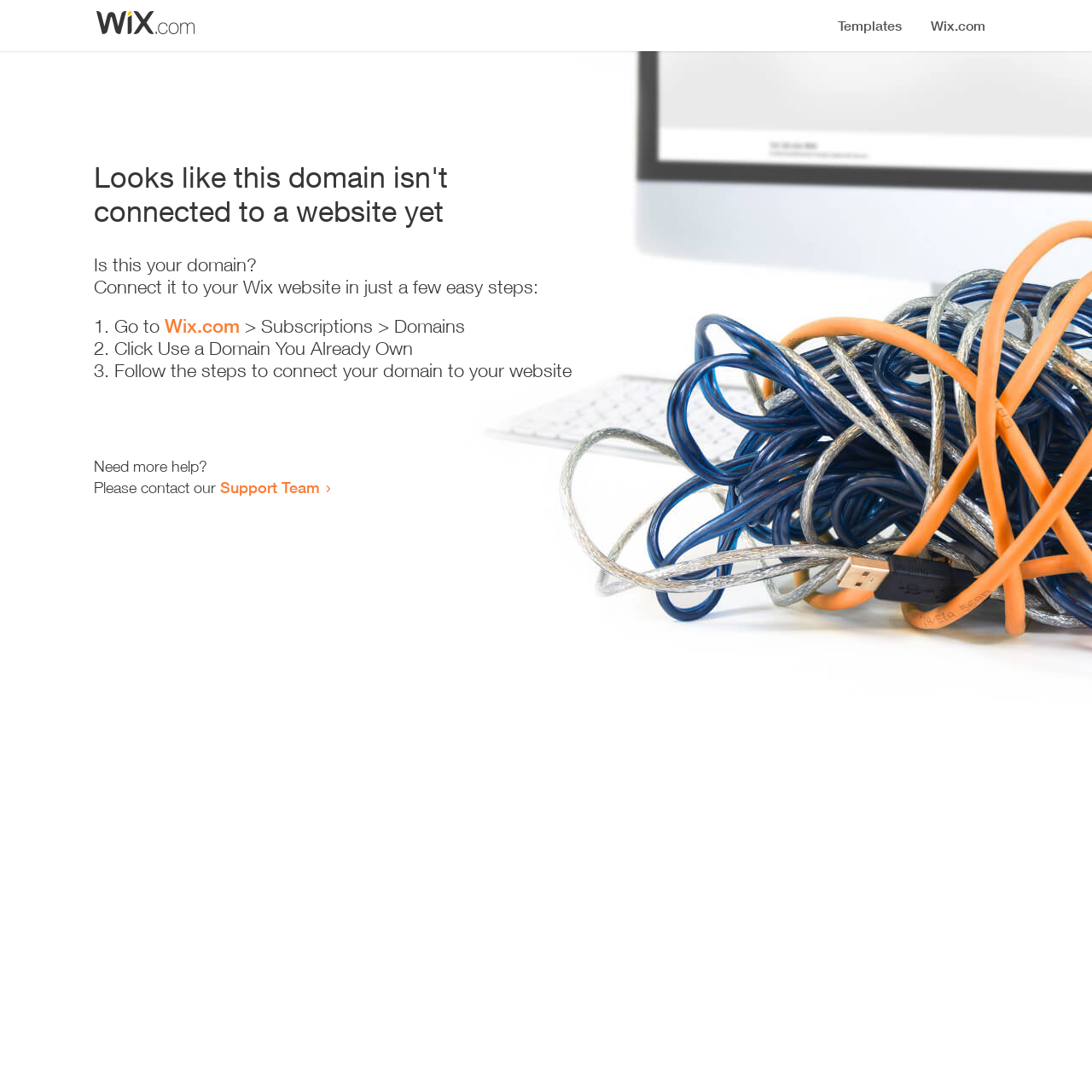What is the status of the domain?
Please provide a comprehensive answer based on the contents of the image.

Based on the heading 'Looks like this domain isn't connected to a website yet', it is clear that the domain is not connected to a website.